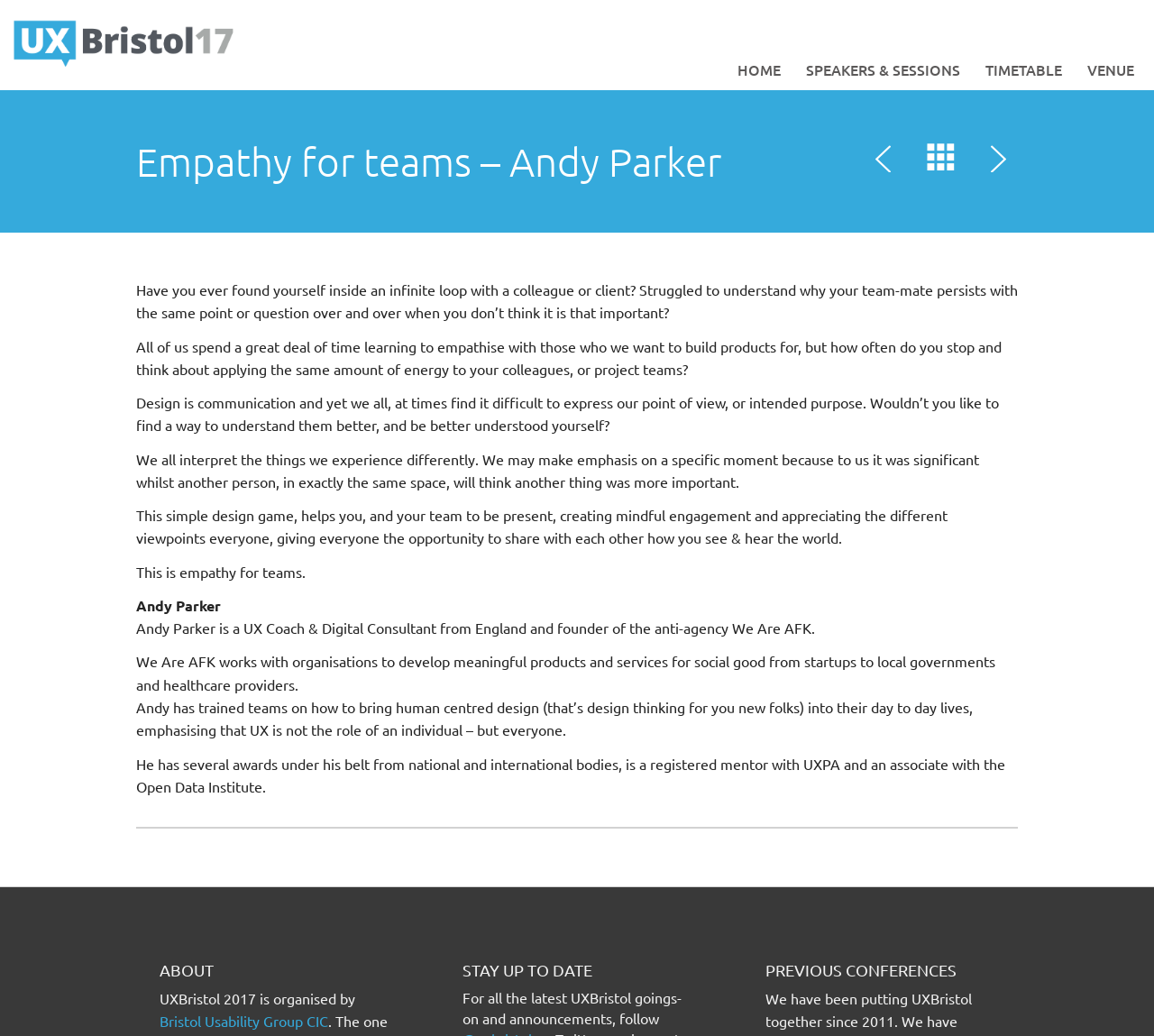Create a detailed description of the webpage's content and layout.

This webpage appears to be a speaker's profile page for Andy Parker at the UXBristol 2017 conference. At the top left corner, there is a logo of UXBristol 2017, which is an image. Next to the logo, there are four navigation links: "HOME", "SPEAKERS & SESSIONS", "TIMETABLE", and "VENUE", aligned horizontally.

Below the navigation links, there is a layout table that spans most of the width of the page. Within this table, there is a heading that reads "Empathy for teams – Andy Parker". Below the heading, there are three links, likely for filtering or sorting purposes.

The main content of the page is a series of paragraphs that describe Andy Parker's talk, "Empathy for teams". The text explains the importance of empathy in team communication and how design can be used to facilitate better understanding among team members. There are five paragraphs in total, each discussing a different aspect of empathy in teams.

Following the main content, there is a section with a heading "ABOUT" that provides information about the organizer of the conference, UXBristol 2017. Below this section, there are two more sections: "STAY UP TO DATE" and "PREVIOUS CONFERENCES". The "STAY UP TO DATE" section encourages visitors to follow the conference's updates on social media, while the "PREVIOUS CONFERENCES" section likely links to previous conferences organized by UXBristol.